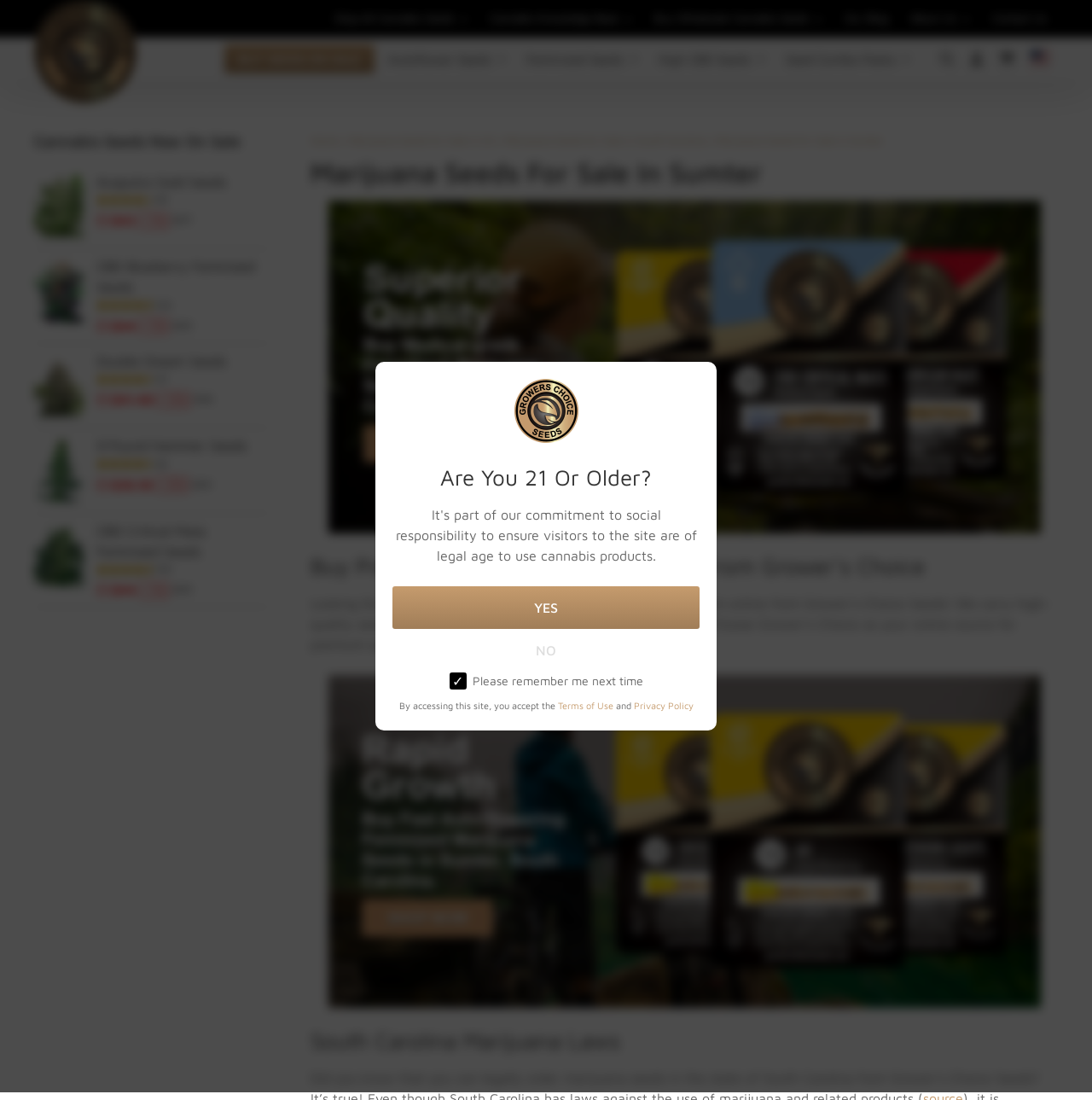Determine the bounding box coordinates of the element's region needed to click to follow the instruction: "Search for seeds". Provide these coordinates as four float numbers between 0 and 1, formatted as [left, top, right, bottom].

[0.853, 0.034, 0.882, 0.073]